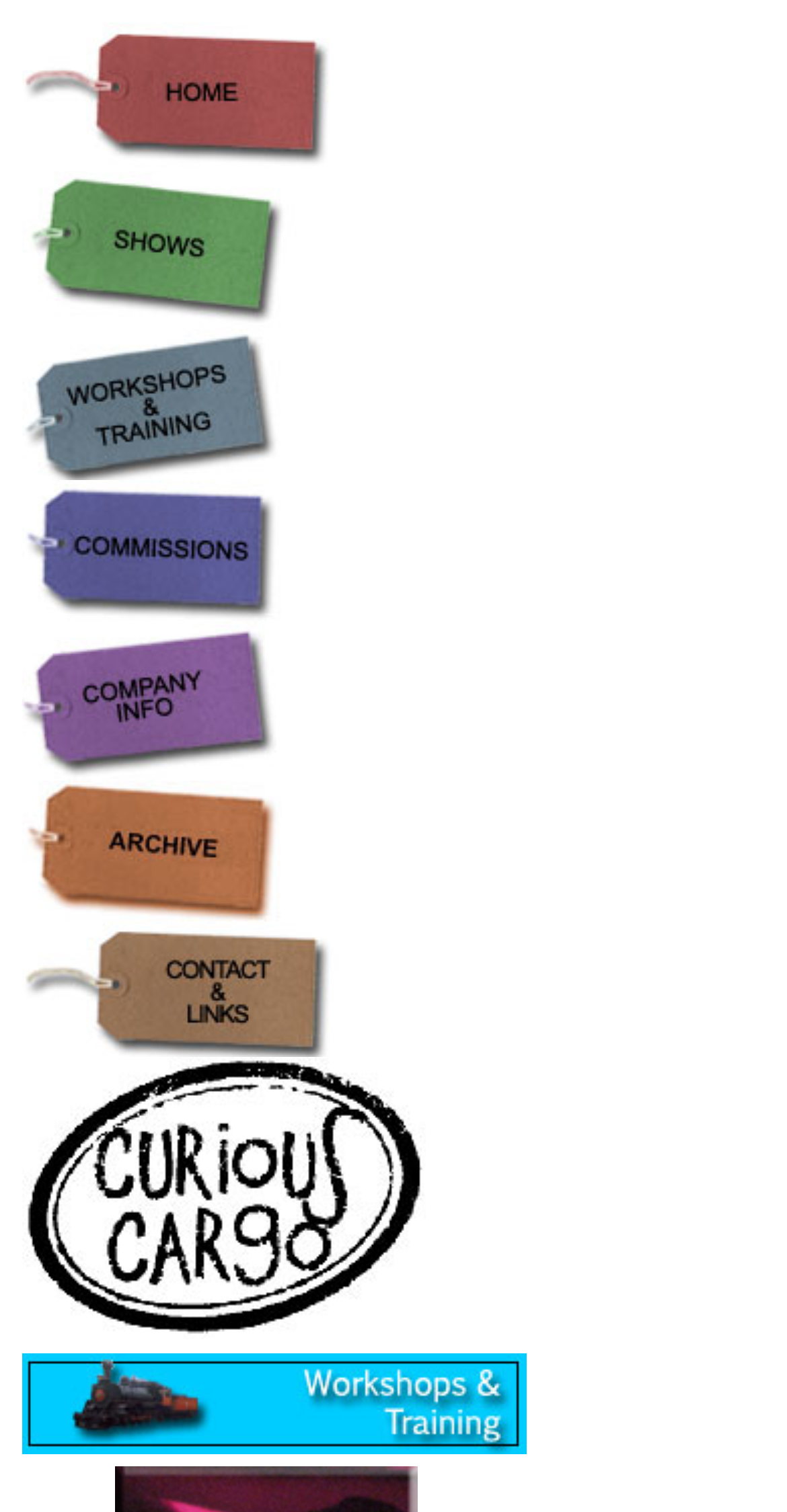What is the text of the last link in the top row?
Refer to the image and provide a one-word or short phrase answer.

Return to the home page